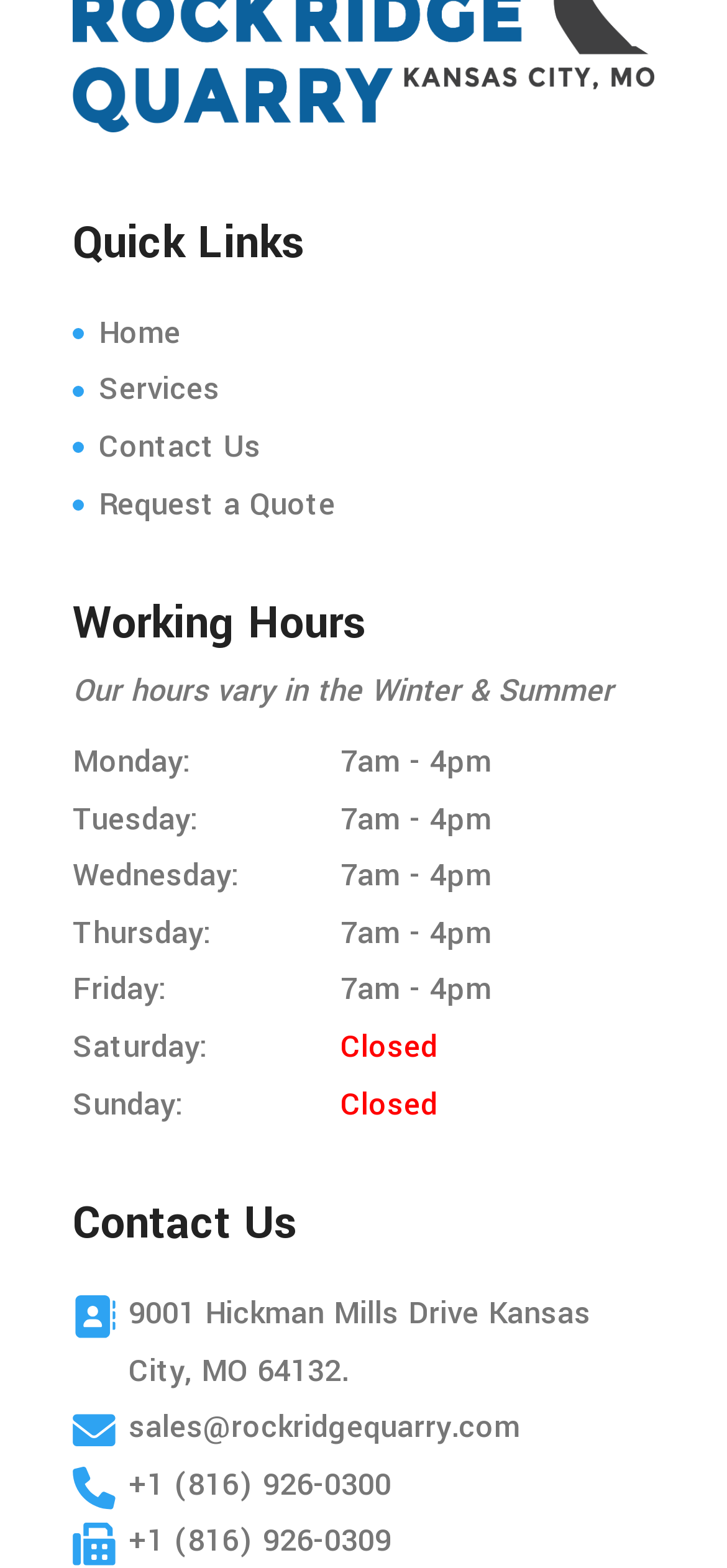Can you determine the bounding box coordinates of the area that needs to be clicked to fulfill the following instruction: "View the 'Working Hours'"?

[0.1, 0.383, 0.844, 0.426]